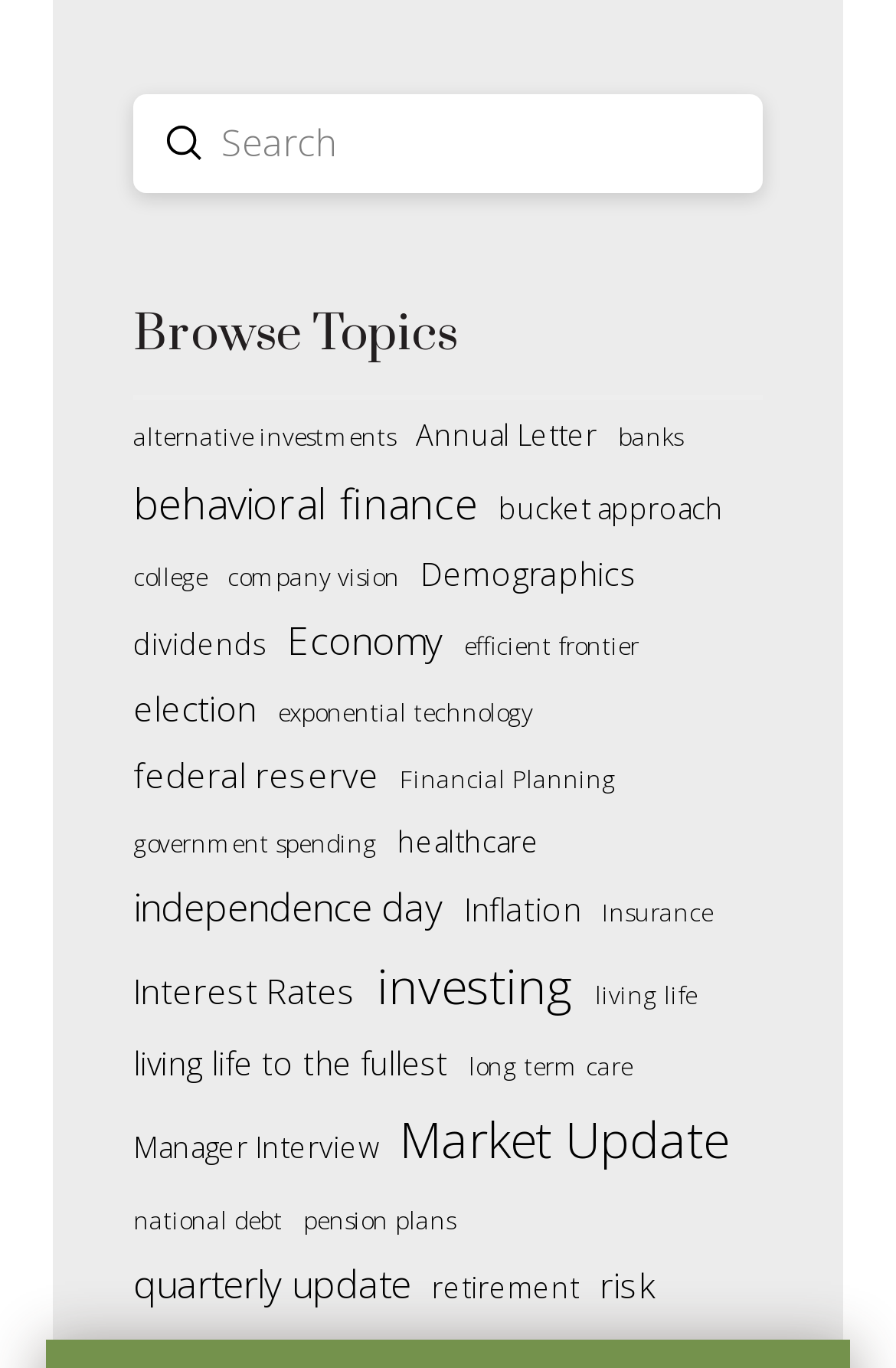Provide a brief response in the form of a single word or phrase:
How many links are under the 'Browse Topics' heading?

45